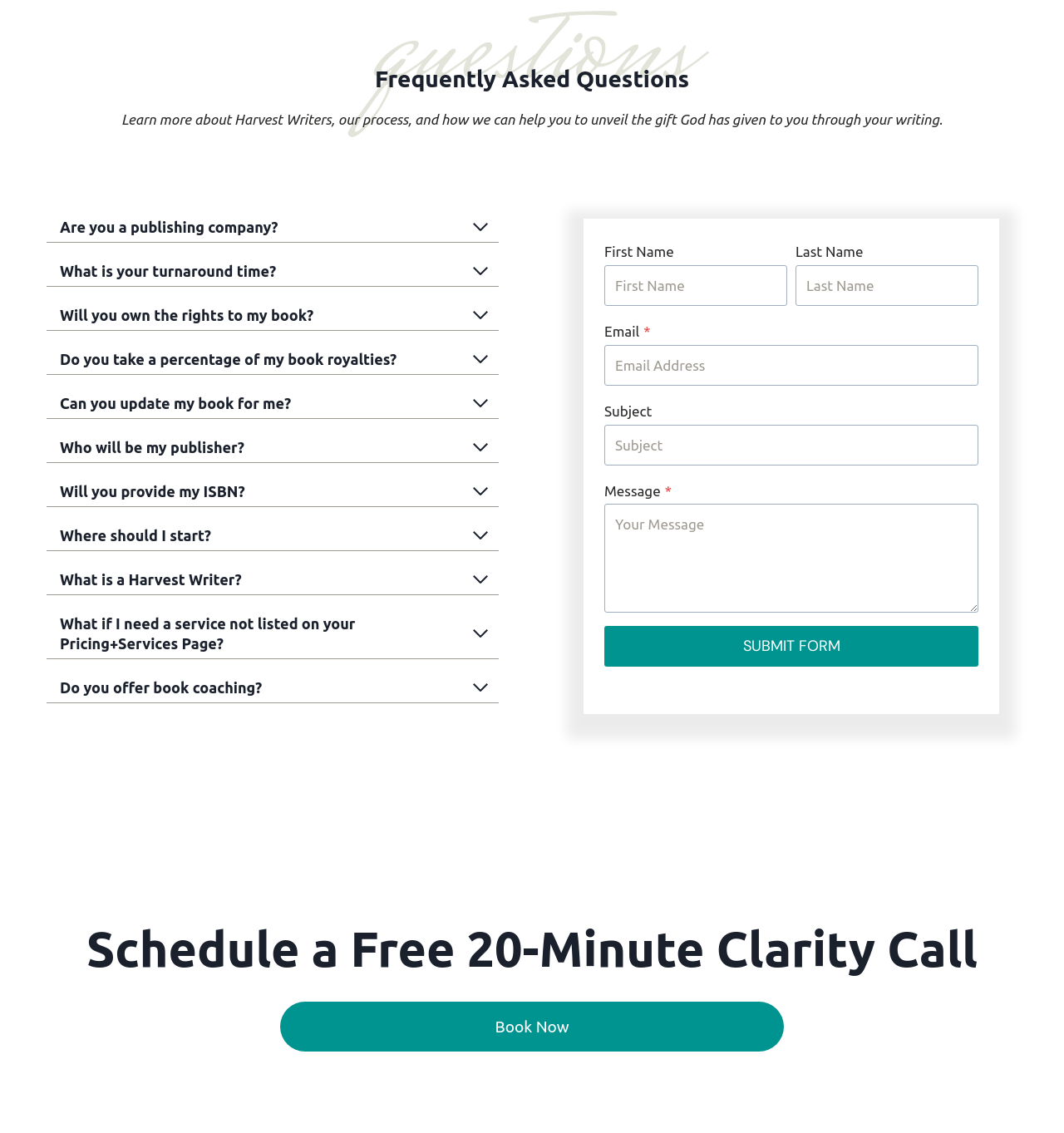Using the given element description, provide the bounding box coordinates (top-left x, top-left y, bottom-right x, bottom-right y) for the corresponding UI element in the screenshot: Submit Form

[0.568, 0.553, 0.92, 0.588]